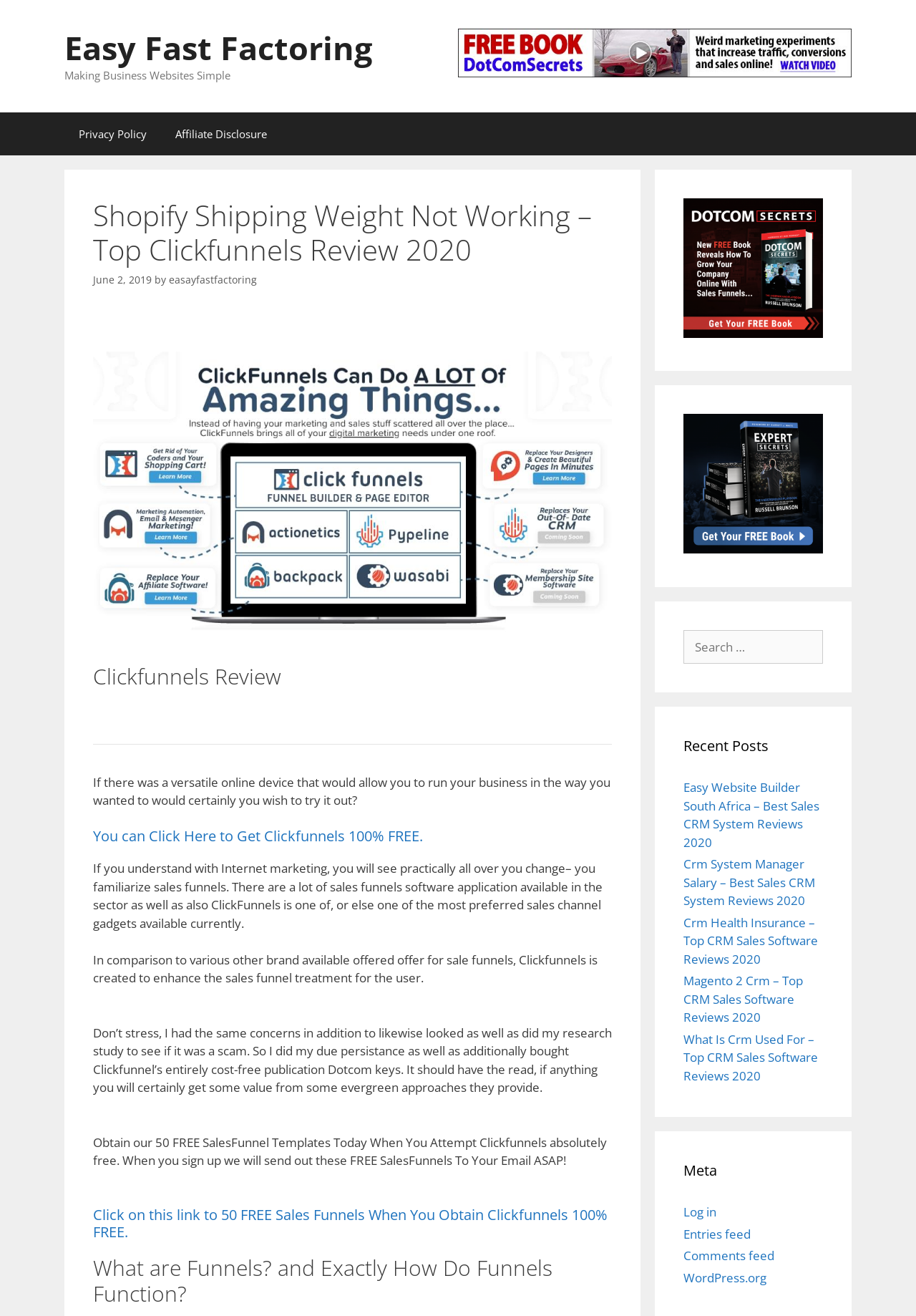Please provide the bounding box coordinates for the element that needs to be clicked to perform the instruction: "View the 'Recent Posts'". The coordinates must consist of four float numbers between 0 and 1, formatted as [left, top, right, bottom].

[0.746, 0.559, 0.898, 0.575]